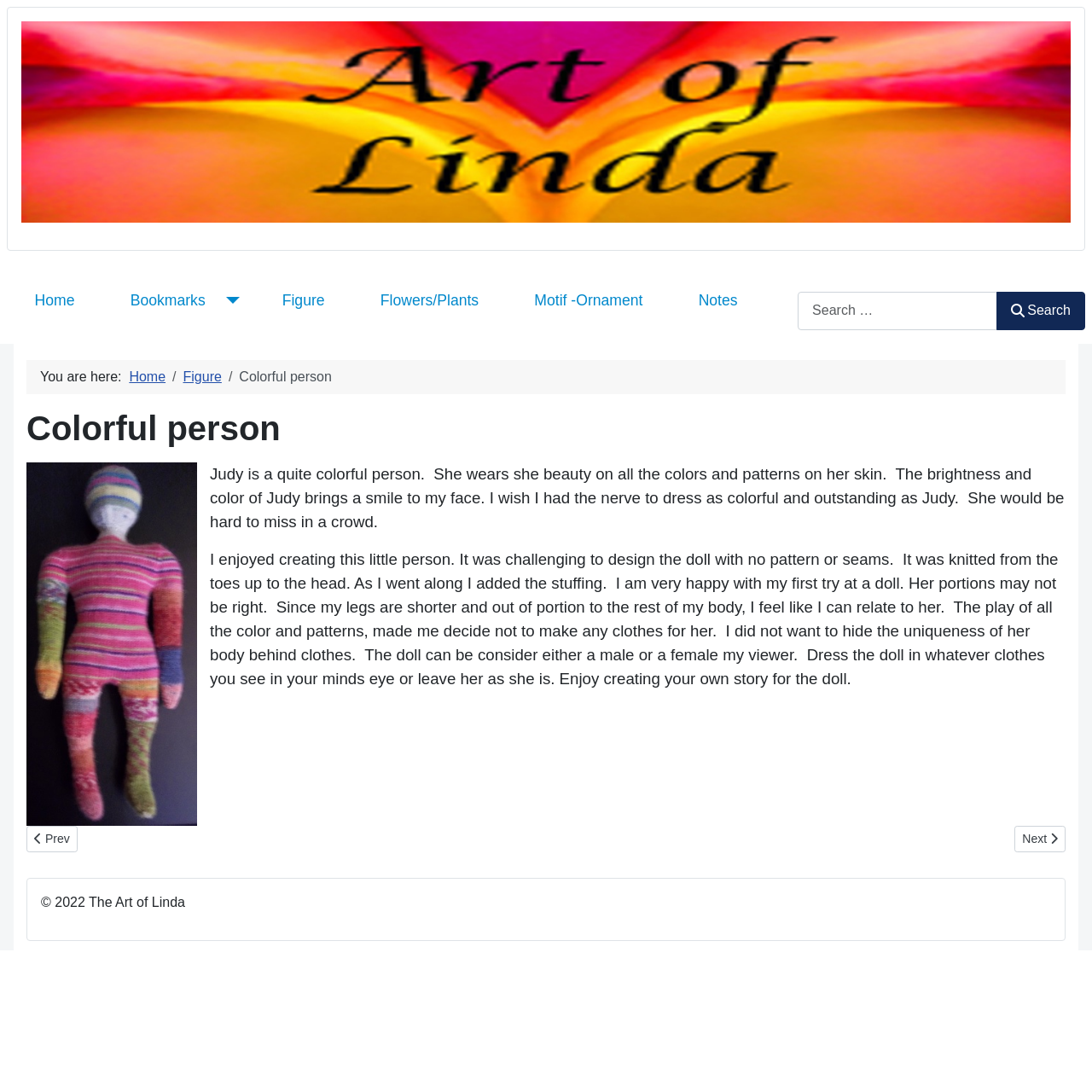Determine the bounding box coordinates of the element's region needed to click to follow the instruction: "View the previous article". Provide these coordinates as four float numbers between 0 and 1, formatted as [left, top, right, bottom].

[0.024, 0.756, 0.071, 0.78]